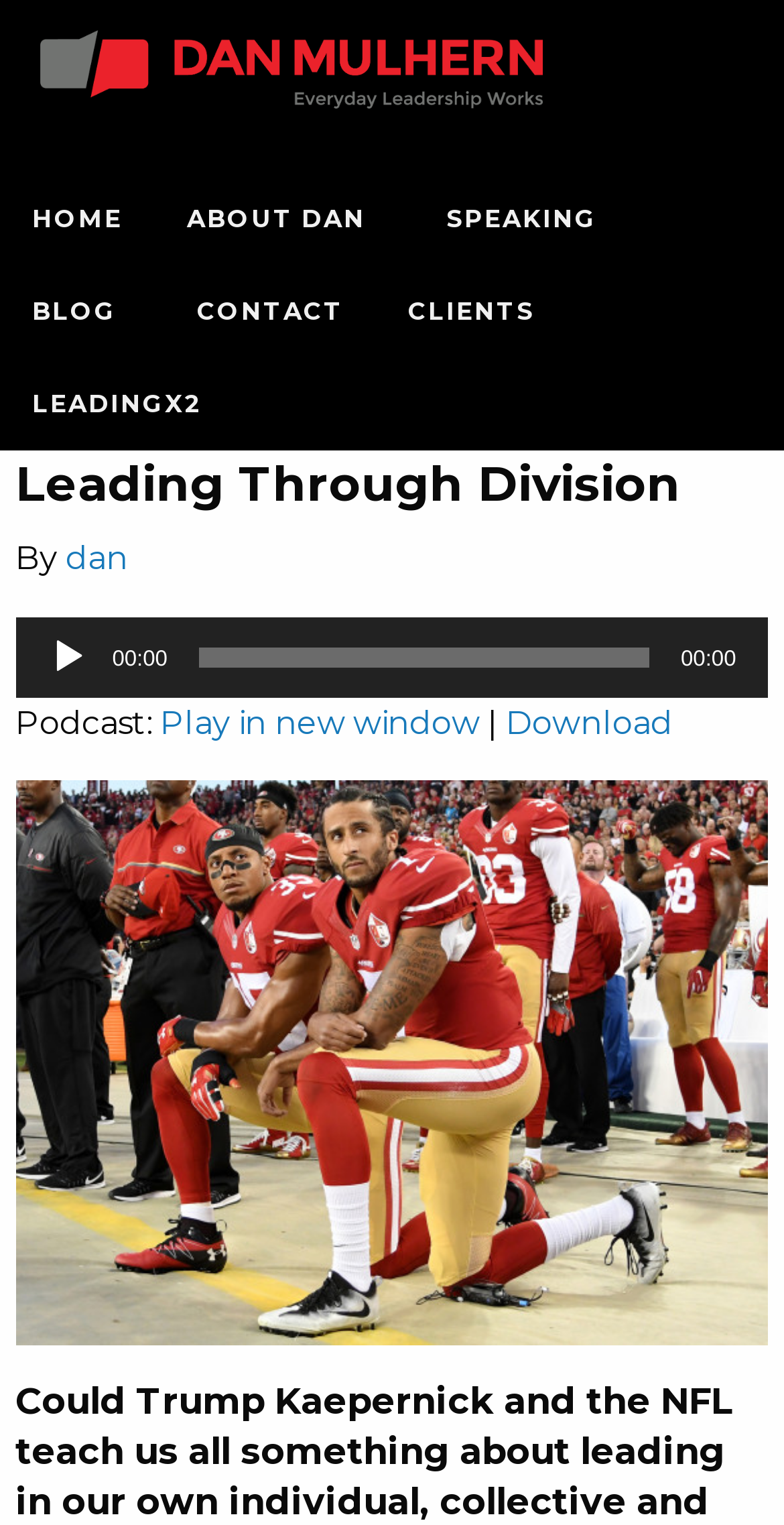Provide an in-depth caption for the elements present on the webpage.

The webpage is titled "Leading Through Division – Everyday Leadership" and features a prominent image with the same title at the top left corner. Below the image, there is a horizontal menubar with six menu items: "HOME", "ABOUT DAN", "SPEAKING", "BLOG", "CONTACT", and "CLIENTS". Each menu item has a link and some of them have a popup menu.

Below the menubar, there is a header section with a heading "Leading Through Division" followed by the text "By dan". The header section also contains an audio player with a play button, a timer displaying "00:00", and a horizontal time slider. The audio player is accompanied by text "Podcast:" and two links: "Play in new window" and "Download".

The overall layout of the webpage is organized, with clear headings and concise text. The audio player and its associated controls are prominently displayed, suggesting that the webpage is focused on providing audio content.